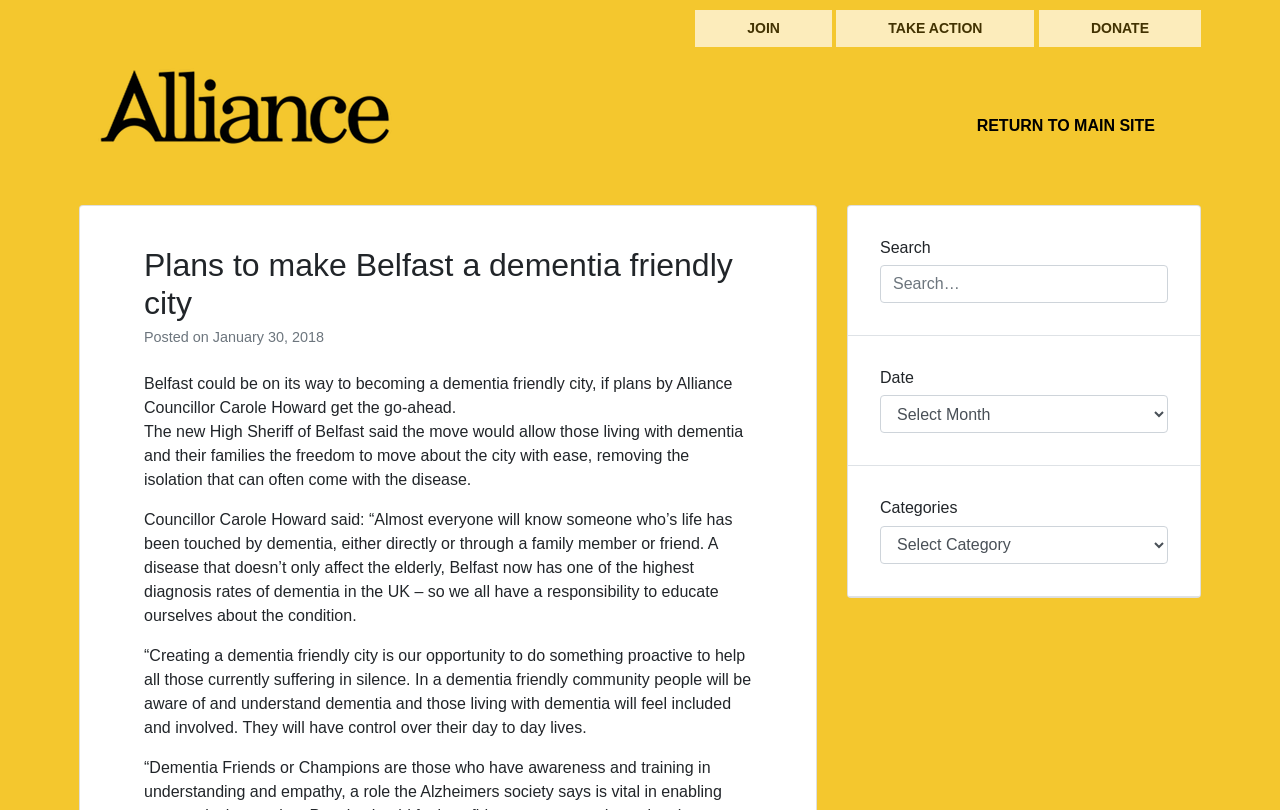How many comboboxes are present on the webpage?
Use the image to answer the question with a single word or phrase.

2